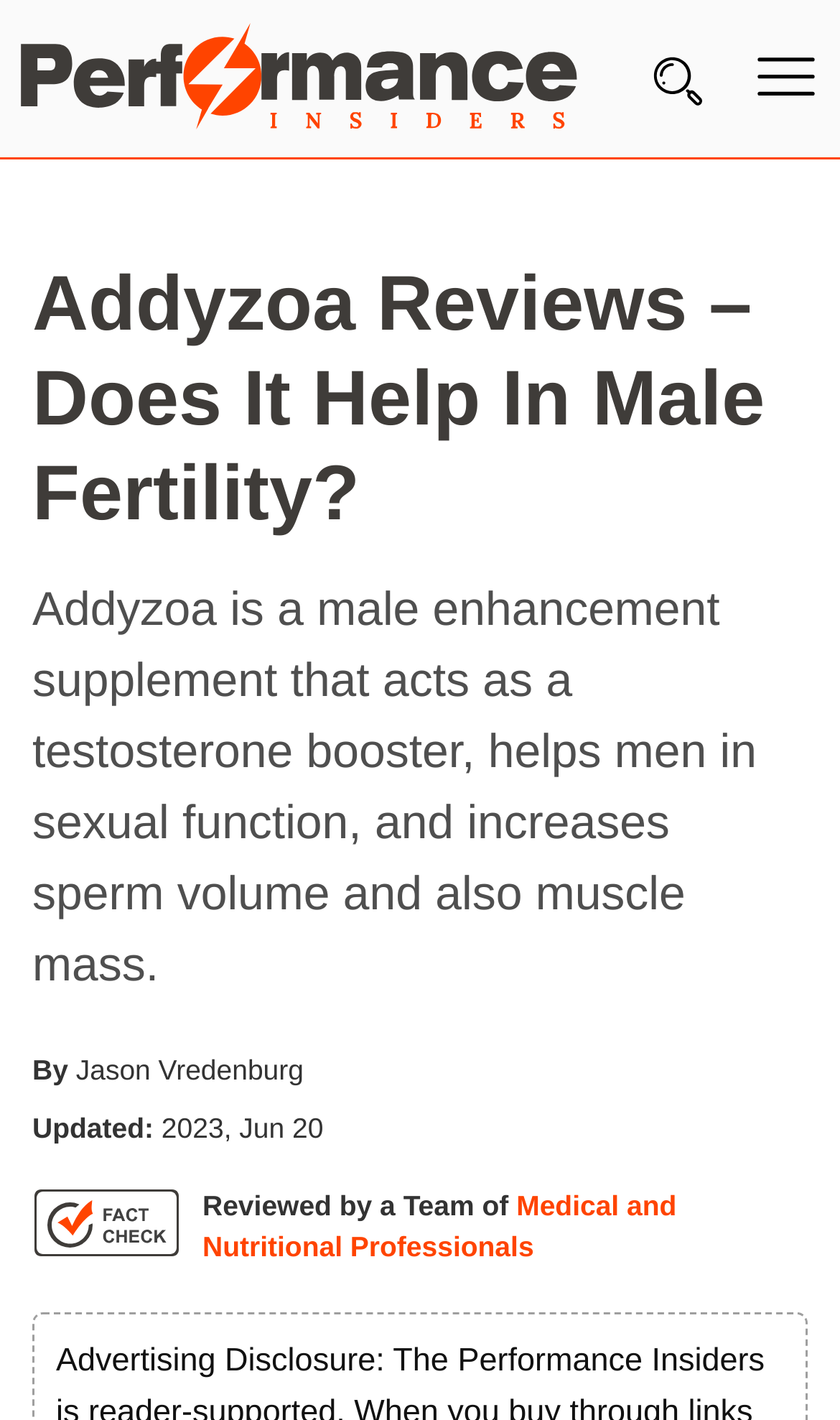Determine the bounding box coordinates for the HTML element mentioned in the following description: "Conditions A-Z". The coordinates should be a list of four floats ranging from 0 to 1, represented as [left, top, right, bottom].

[0.0, 0.252, 0.062, 0.406]